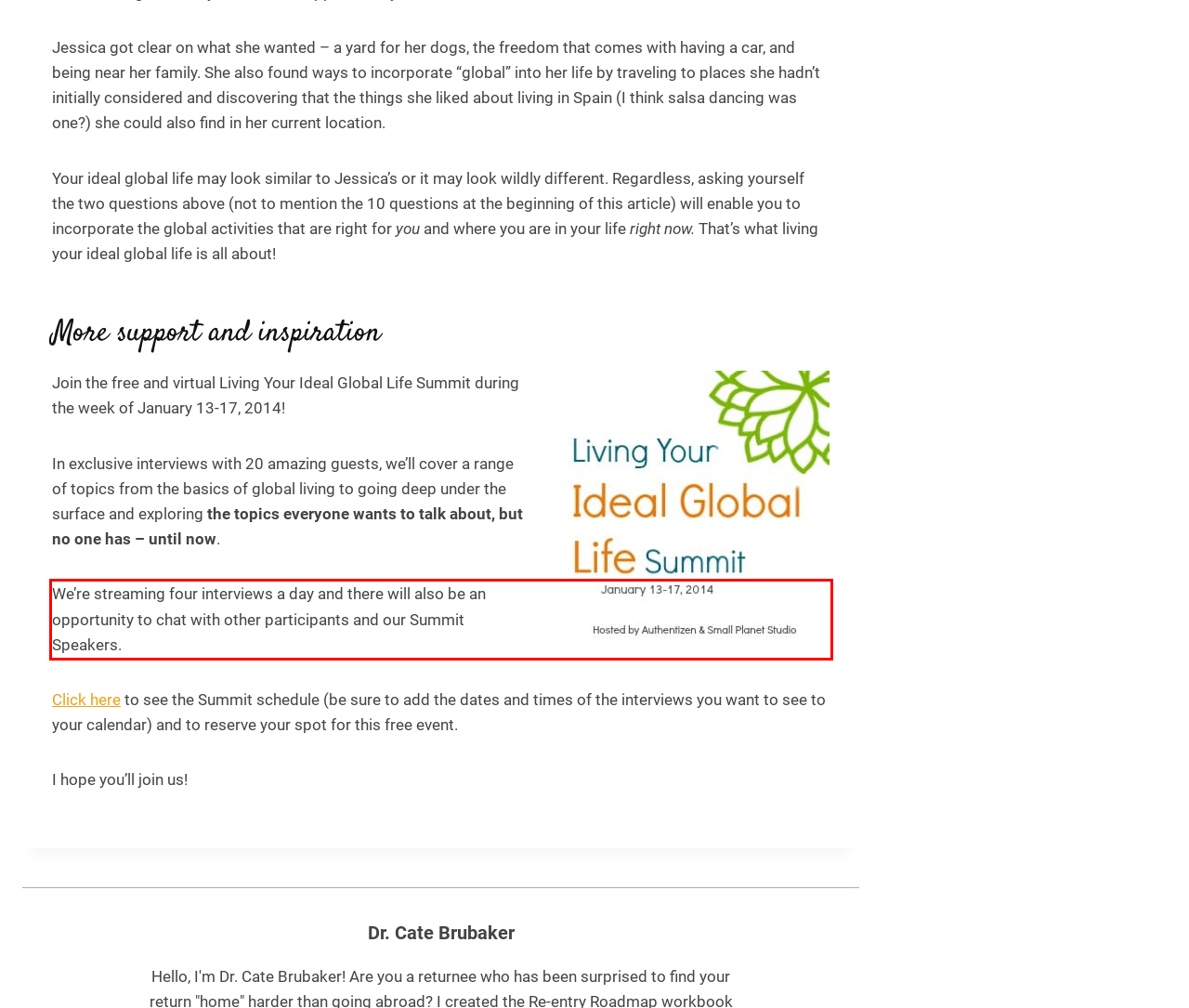Analyze the screenshot of a webpage where a red rectangle is bounding a UI element. Extract and generate the text content within this red bounding box.

We’re streaming four interviews a day and there will also be an opportunity to chat with other participants and our Summit Speakers.